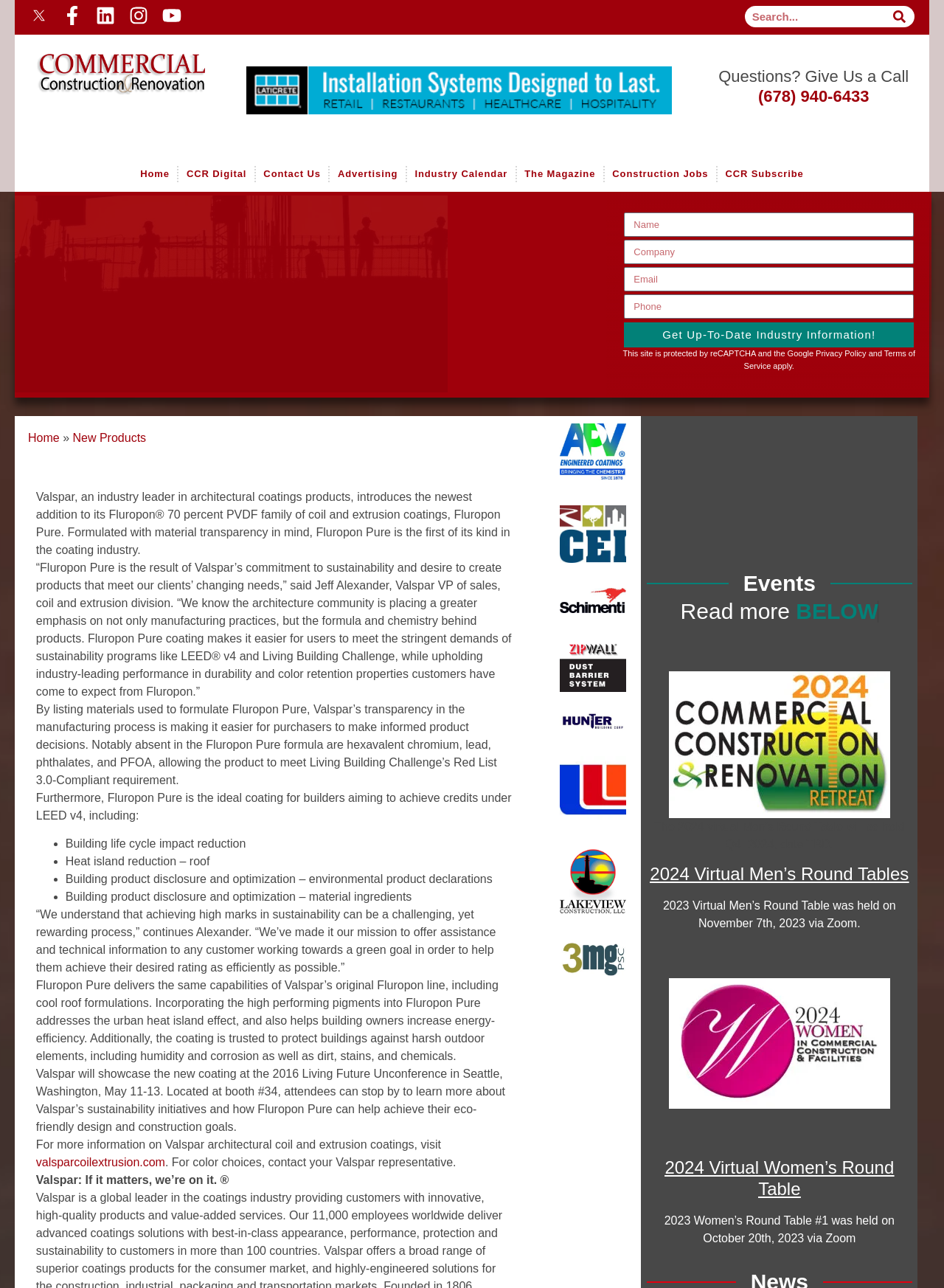What is the purpose of Fluropon Pure?
Based on the visual content, answer with a single word or a brief phrase.

To meet sustainability programs